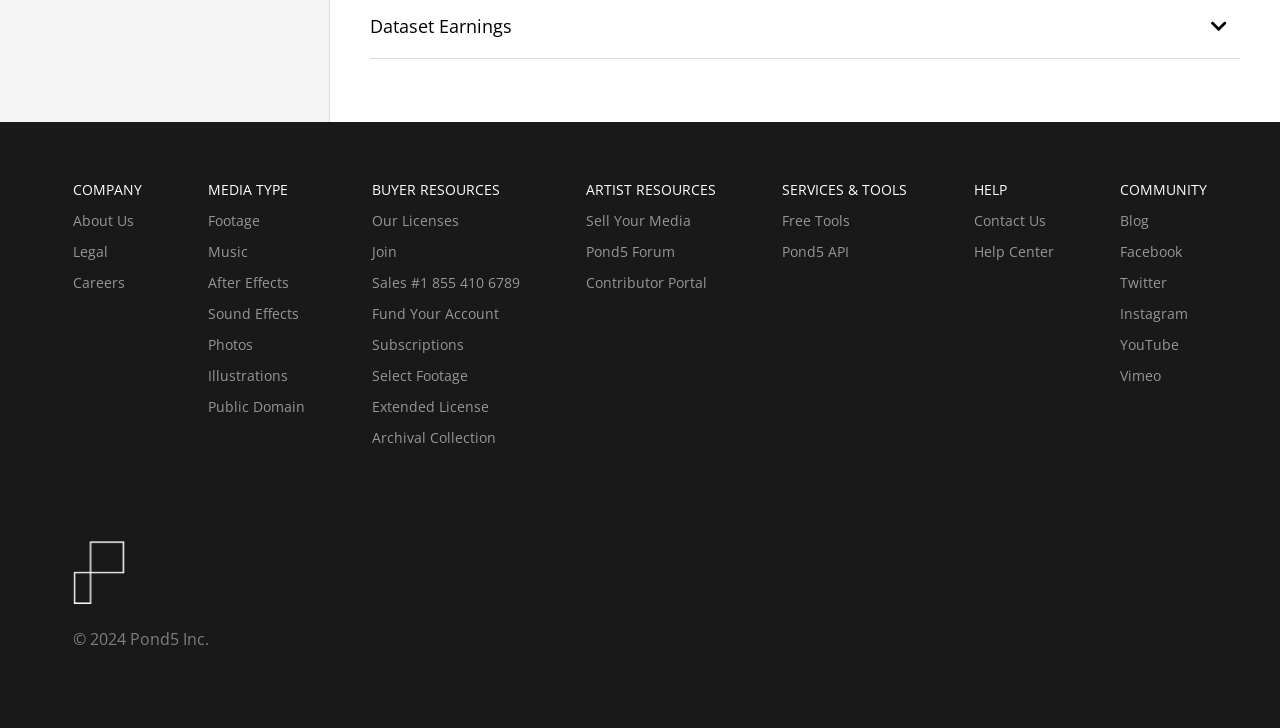Give the bounding box coordinates for this UI element: "Contributor Portal". The coordinates should be four float numbers between 0 and 1, arranged as [left, top, right, bottom].

[0.458, 0.375, 0.559, 0.401]